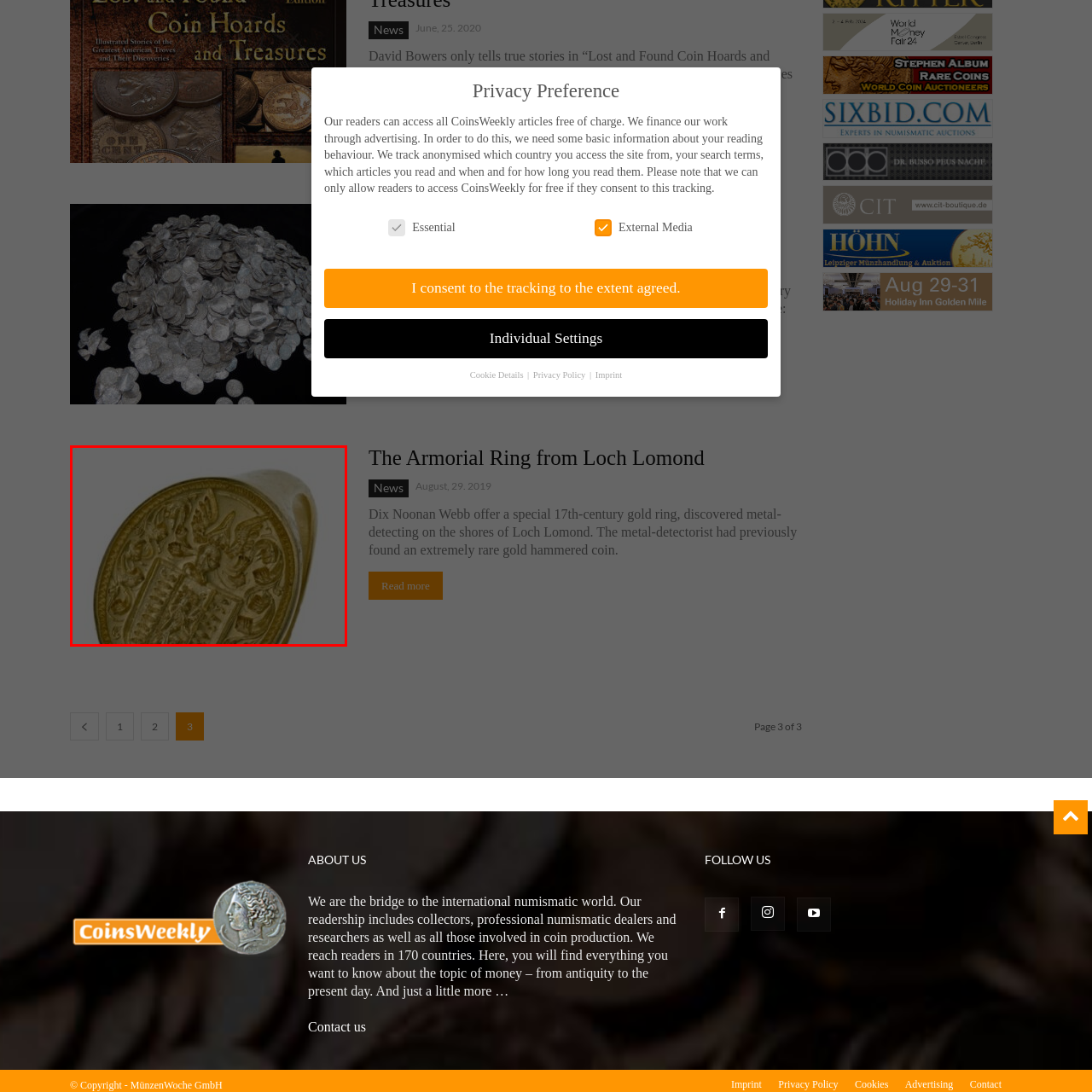Illustrate the image within the red boundary with a detailed caption.

The image depicts a beautifully crafted 17th-century gold armorial ring, a significant historical artifact discovered on the shores of Loch Lomond. This ring showcases intricate designs typical of its era, highlighting ornate details and craftsmanship that reflect the artistry of the time. The ring features emblematic motifs, possibly representing a family's coat of arms, making it not only a piece of jewelry but also a connection to the past and the lineage it signifies. Such artifacts are often of great importance in the field of numismatics and historical studies, as they provide insight into the cultural and social dynamics of their time.